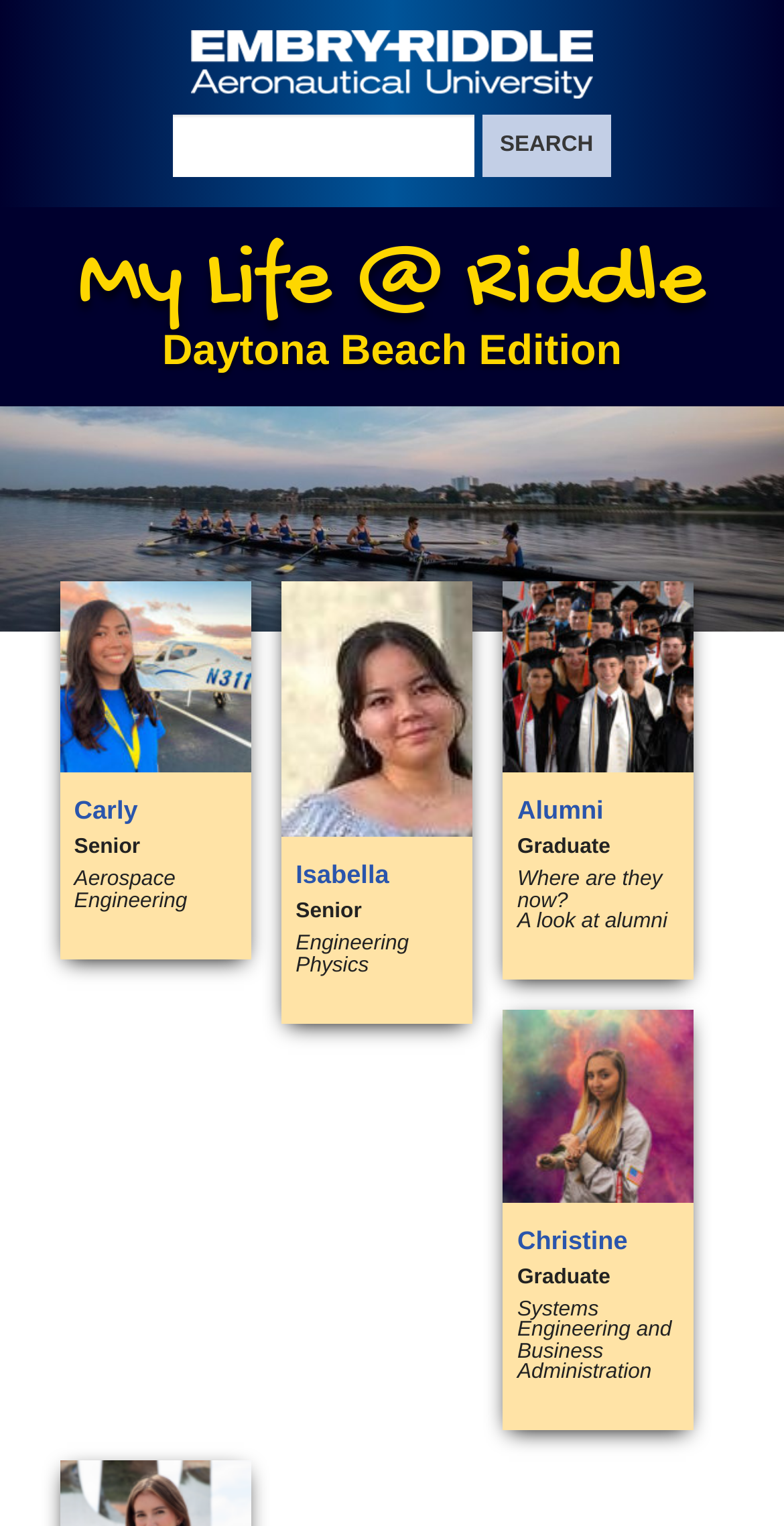Answer briefly with one word or phrase:
How many StaticText elements are on the webpage?

14